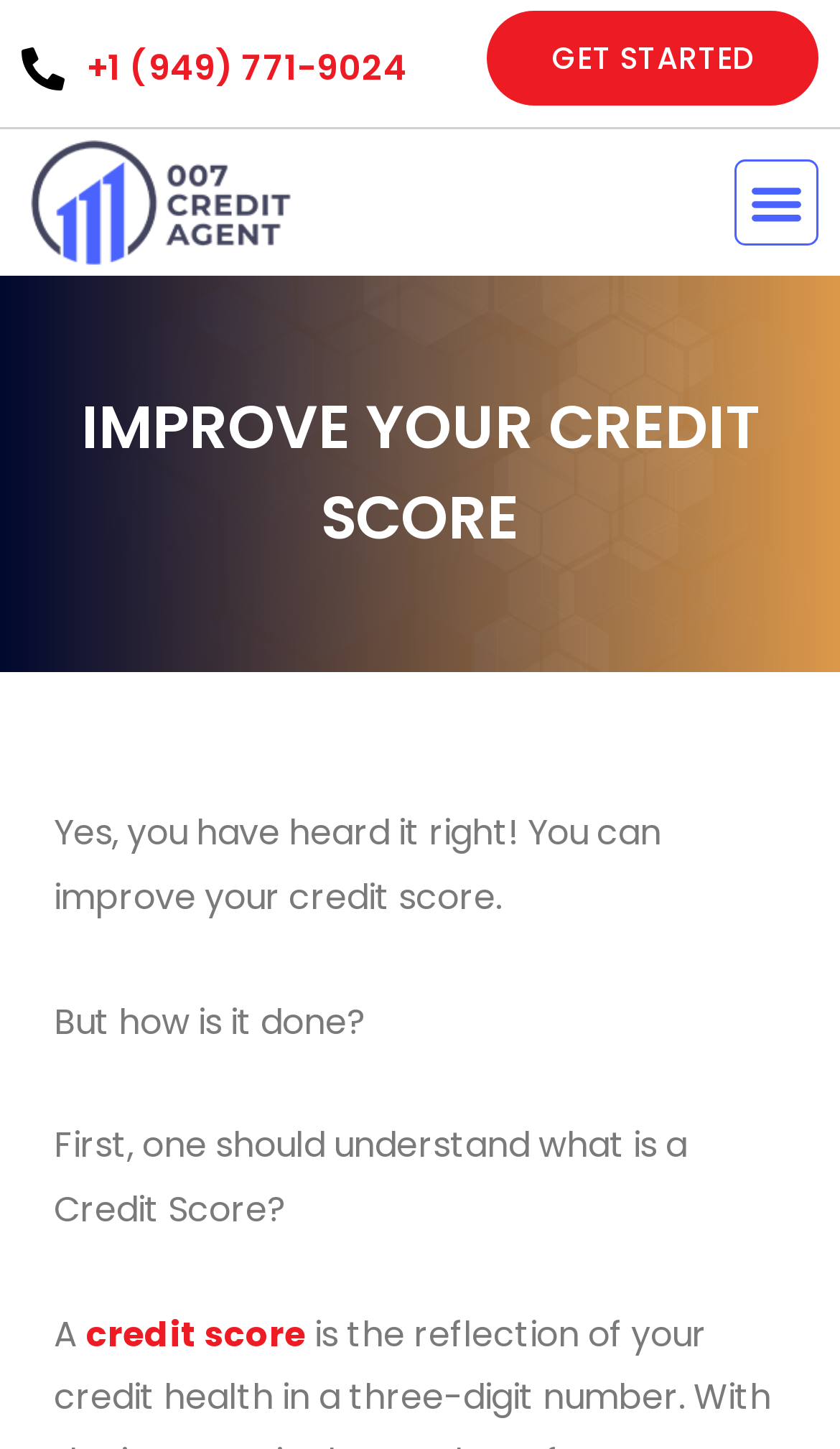Refer to the element description Get Started and identify the corresponding bounding box in the screenshot. Format the coordinates as (top-left x, top-left y, bottom-right x, bottom-right y) with values in the range of 0 to 1.

[0.579, 0.007, 0.974, 0.073]